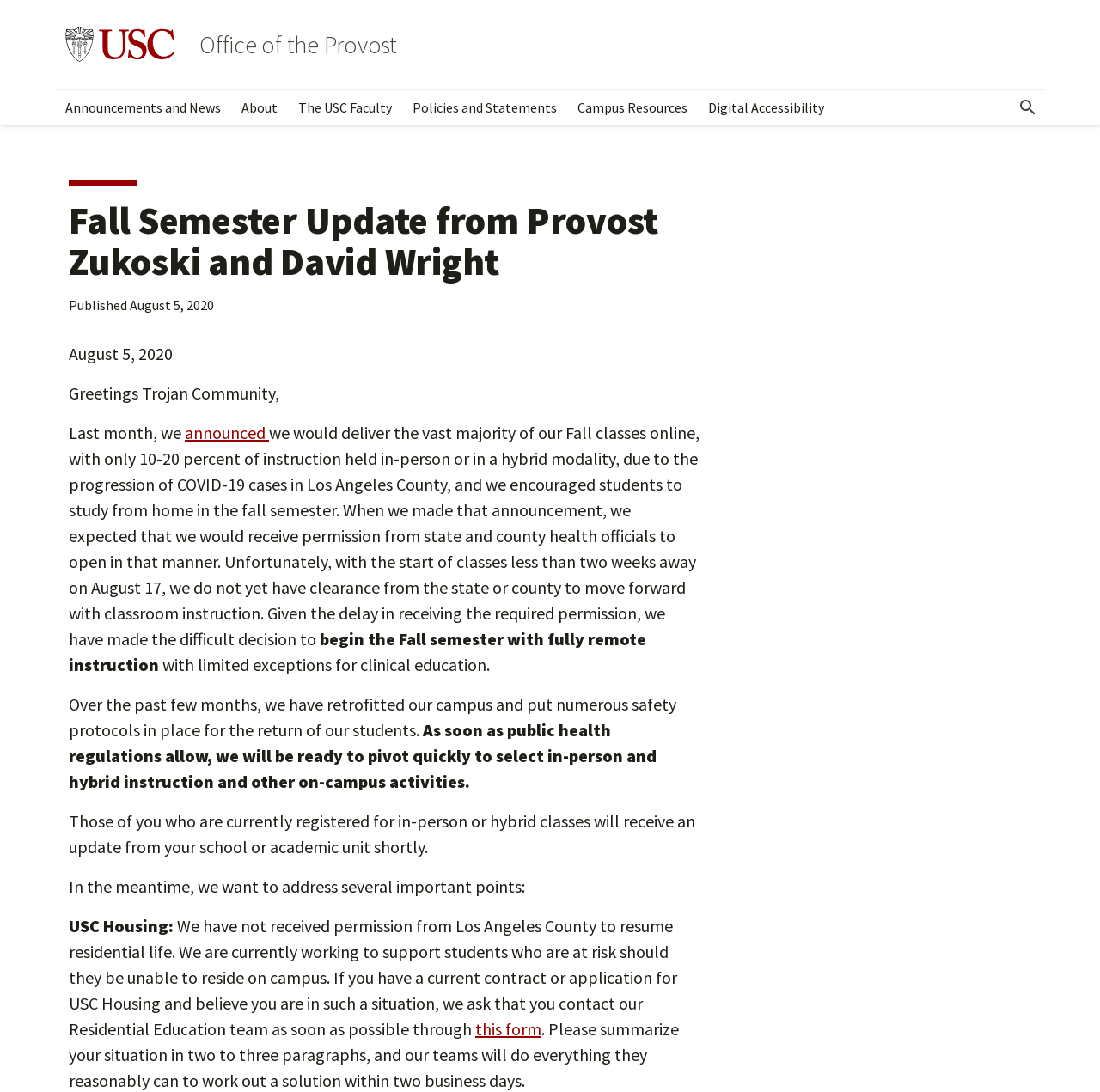Deliver a detailed narrative of the webpage's visual and textual elements.

The webpage is an update from the Office of the Provost at a university, specifically about the Fall semester plans. At the top left, there is a link to the university's homepage, accompanied by the USC Monogram image. Next to it, there is a link to the Office of the Provost. 

Below these links, there is a primary navigation menu with several links, including "Announcements and News", "About", "The USC Faculty", "Policies and Statements", "Campus Resources", and "Digital Accessibility". On the right side of the navigation menu, there is a search button.

The main content of the page is a message from Provost Zukoski and David Wright, with a heading "Fall Semester Update from Provost Zukoski and David Wright". Below the heading, there is a publication date, "August 5, 2020". 

The message starts with a greeting to the Trojan Community, followed by a lengthy text explaining the decision to begin the Fall semester with fully remote instruction due to the COVID-19 pandemic. The text is divided into several paragraphs, with links and emphasis on certain points. 

The message explains that the university had initially planned to deliver most classes online, but with some in-person or hybrid instruction. However, due to the delay in receiving permission from state and county health officials, the university has made the difficult decision to start the semester with fully remote instruction, with limited exceptions for clinical education. 

The message also addresses several important points, including USC Housing, where students who are at risk and unable to reside on campus can contact the Residential Education team for support. There is a link to a form for students to summarize their situation and request assistance.